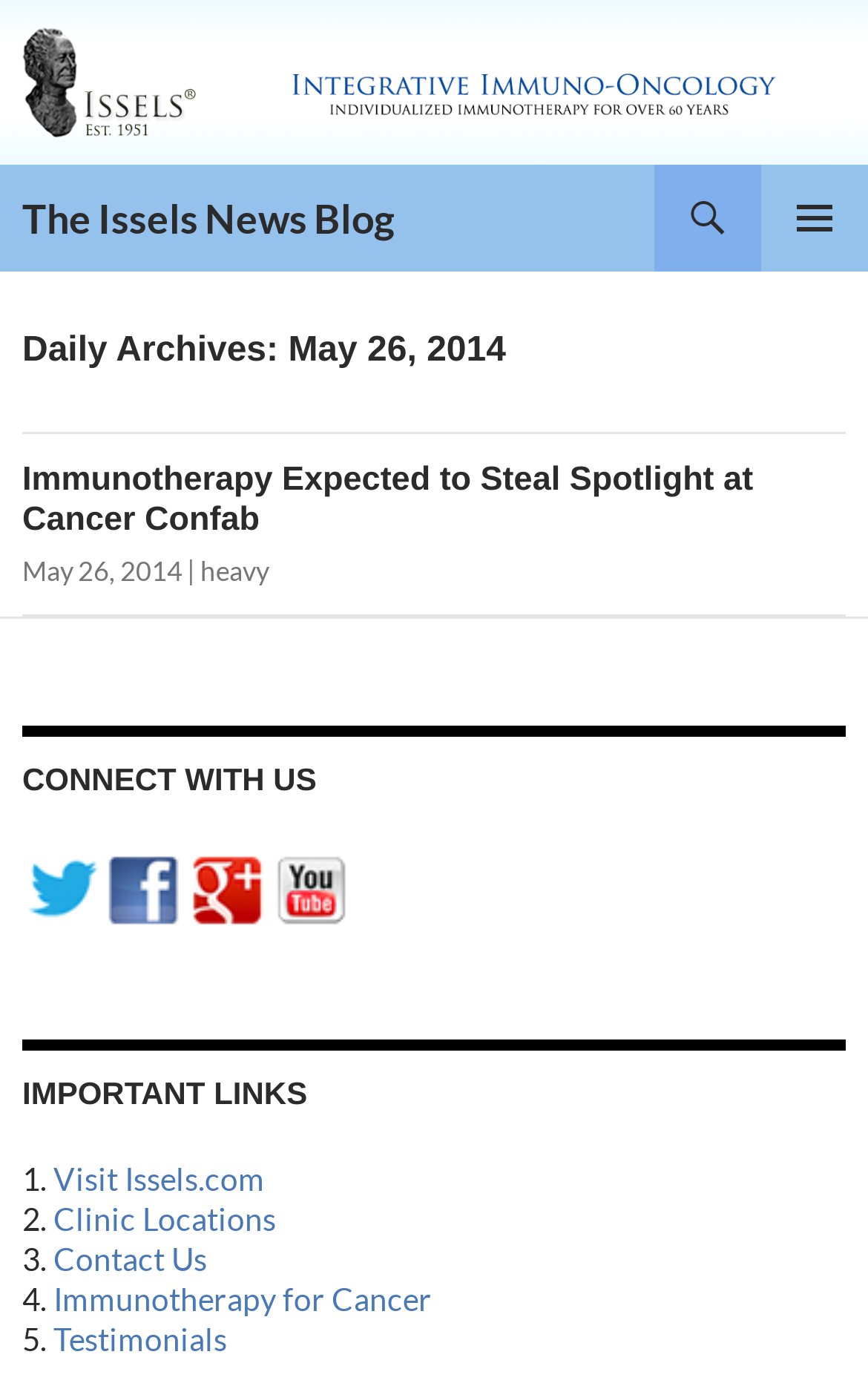Provide the bounding box coordinates of the HTML element described by the text: "heavy". The coordinates should be in the format [left, top, right, bottom] with values between 0 and 1.

[0.231, 0.4, 0.31, 0.424]